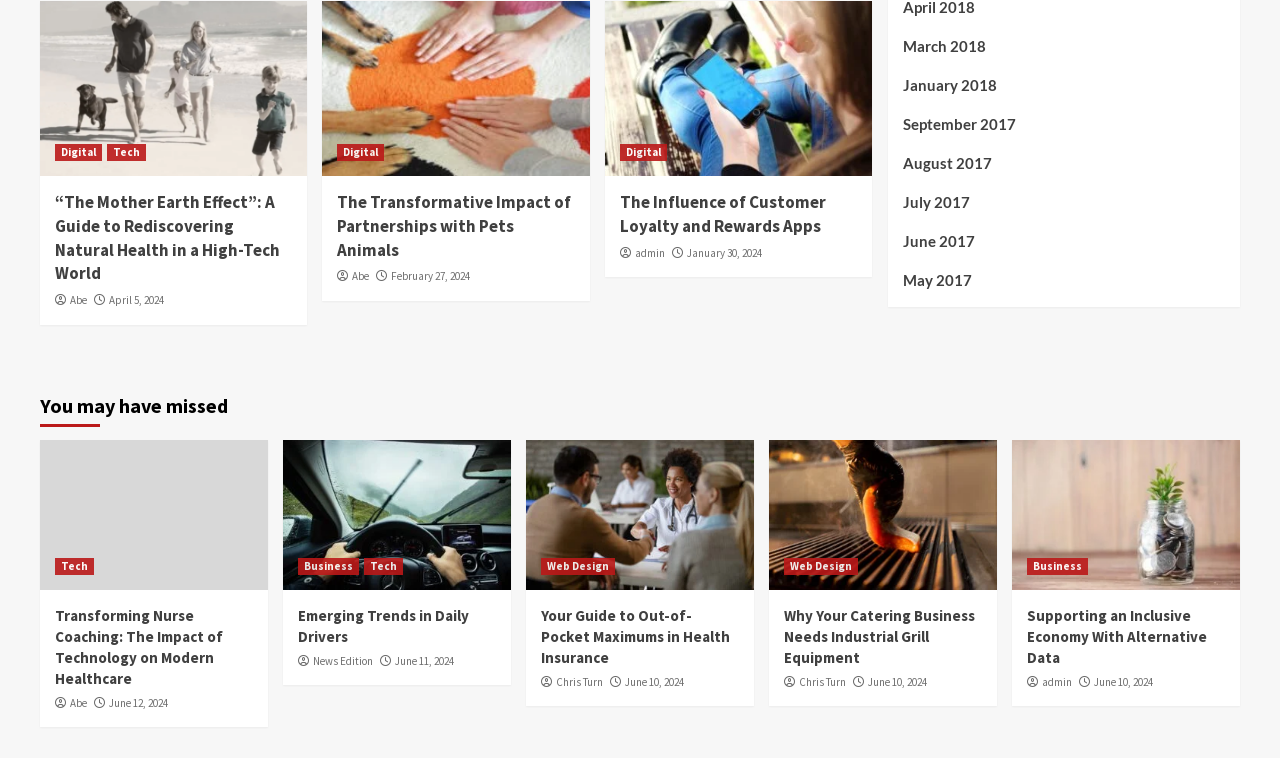Respond with a single word or phrase:
What is the date of the article 'The Mother Earth Effect: A Guide to Rediscovering Natural Health in a High-Tech World'?

April 5, 2024